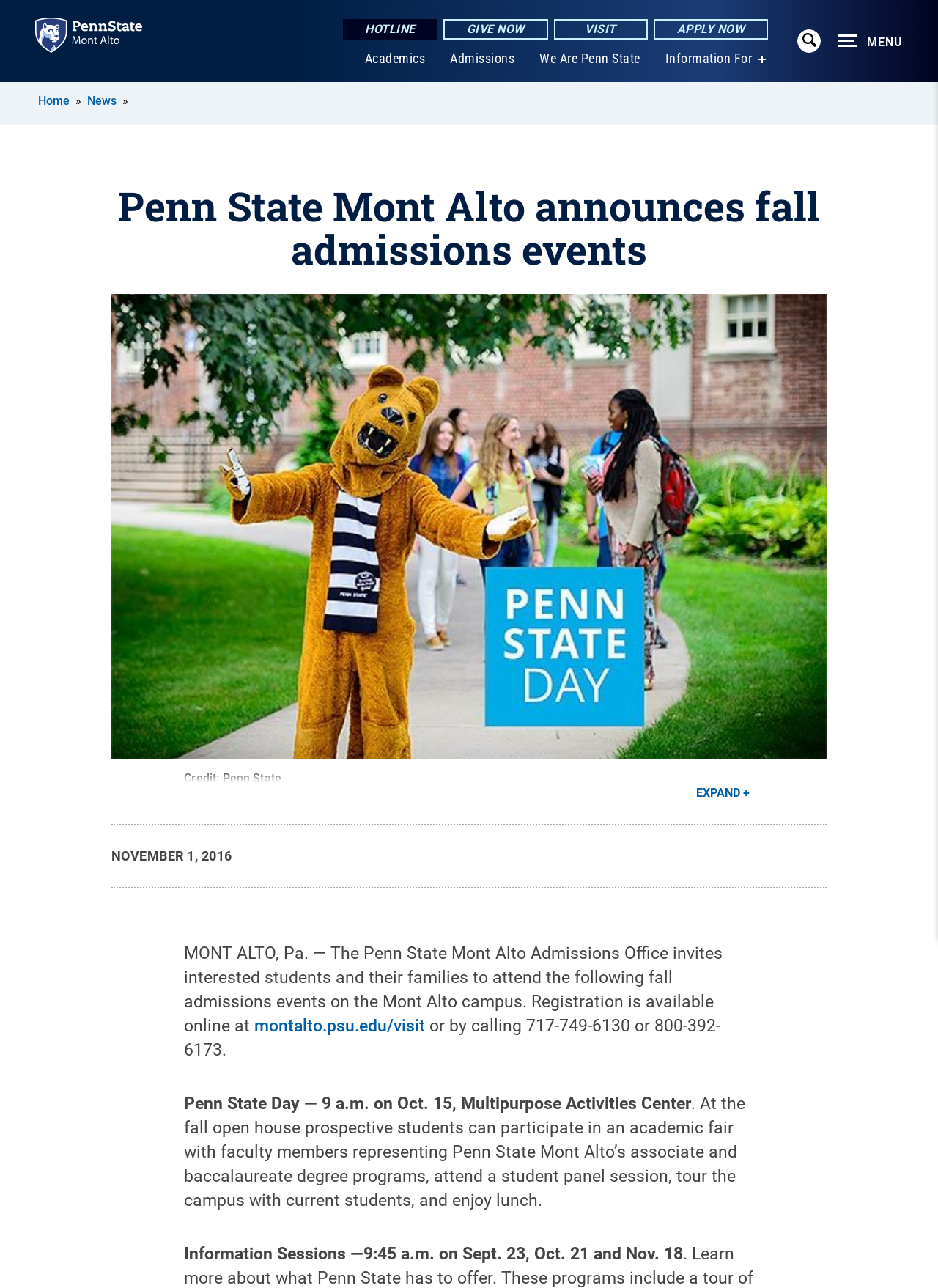Please identify the bounding box coordinates of the clickable element to fulfill the following instruction: "Click the 'APPLY NOW' link". The coordinates should be four float numbers between 0 and 1, i.e., [left, top, right, bottom].

[0.696, 0.015, 0.819, 0.031]